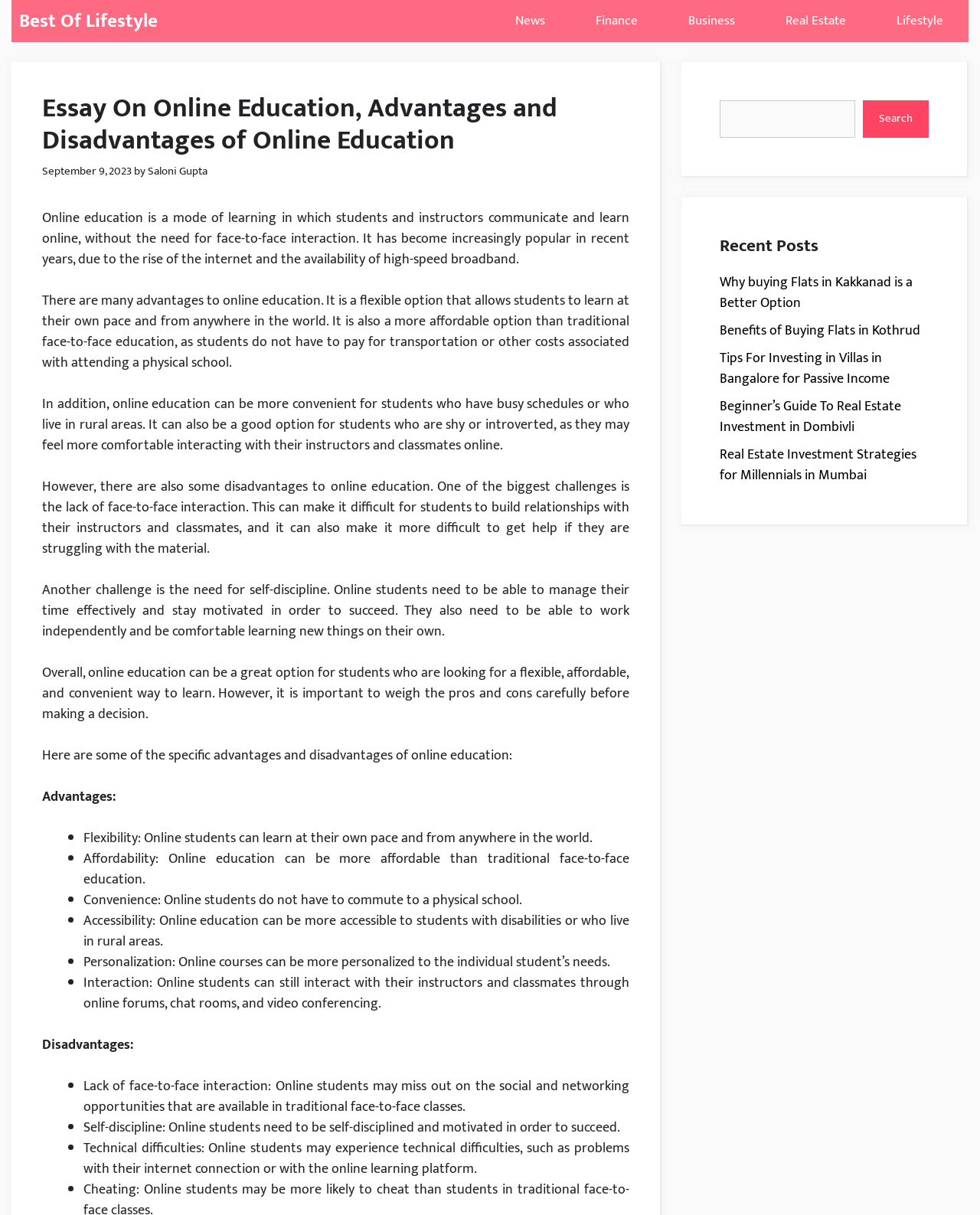Locate the bounding box coordinates of the clickable part needed for the task: "Click on the 'Best Of Lifestyle' link".

[0.02, 0.0, 0.161, 0.035]